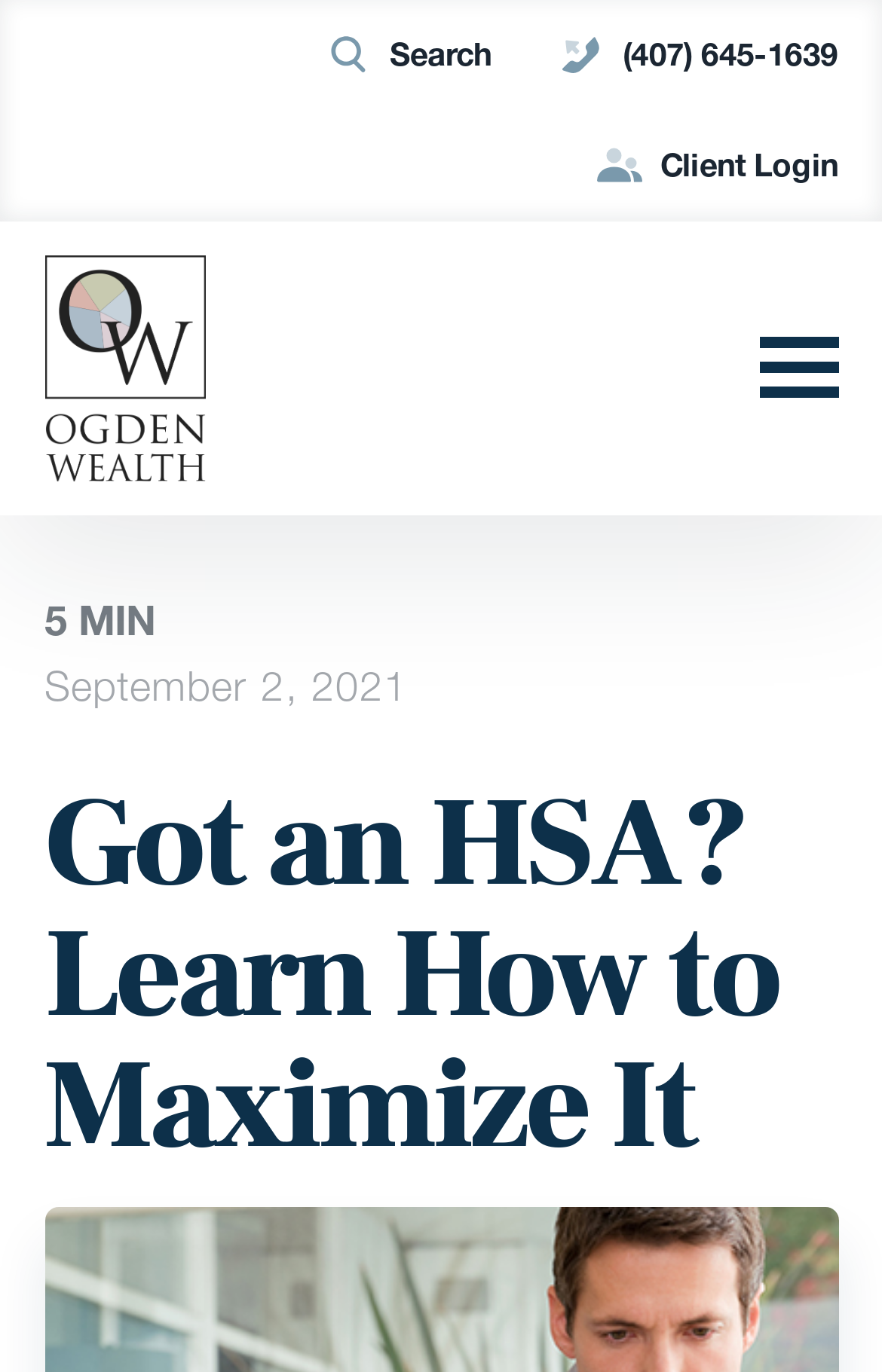What is the minimum value of something?
Answer the question with as much detail as you can, using the image as a reference.

I found the minimum value by looking at the middle section of the webpage, where I saw two static texts: '5' and 'MIN', which together indicate a minimum value of '5 MIN'.